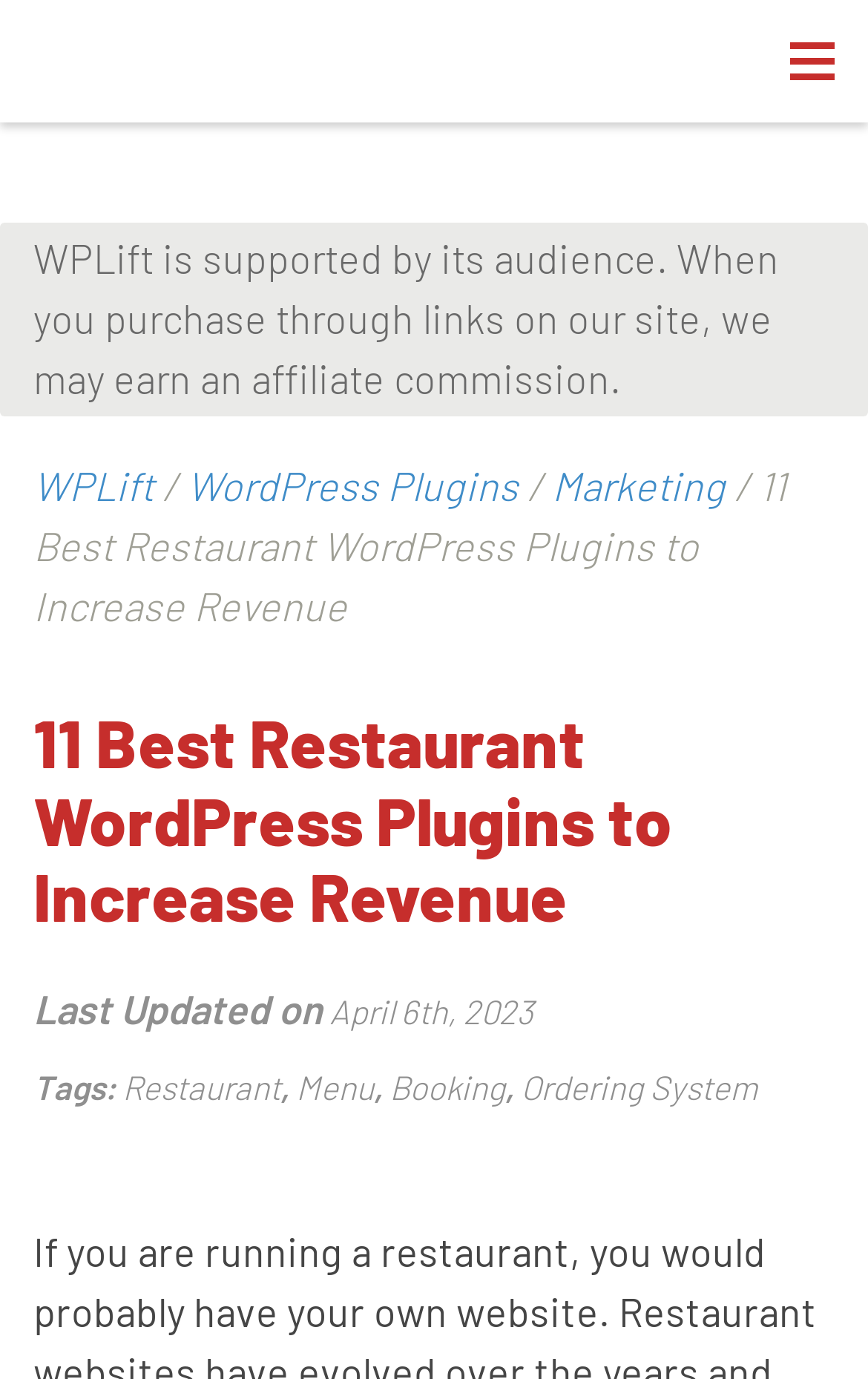What is the affiliate commission related to?
Refer to the image and respond with a one-word or short-phrase answer.

Purchasing through links on the site